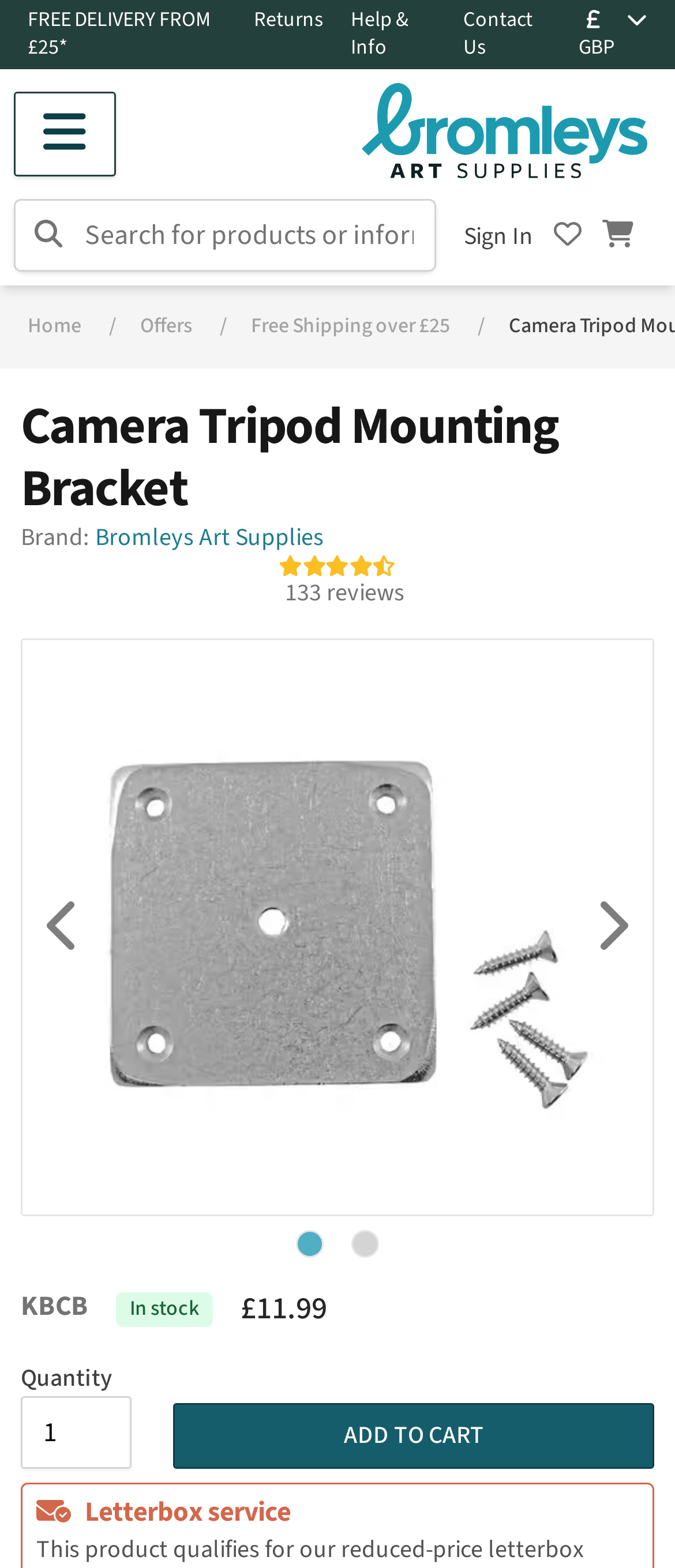Respond to the following query with just one word or a short phrase: 
Is the Camera Tripod Mounting Bracket in stock?

Yes